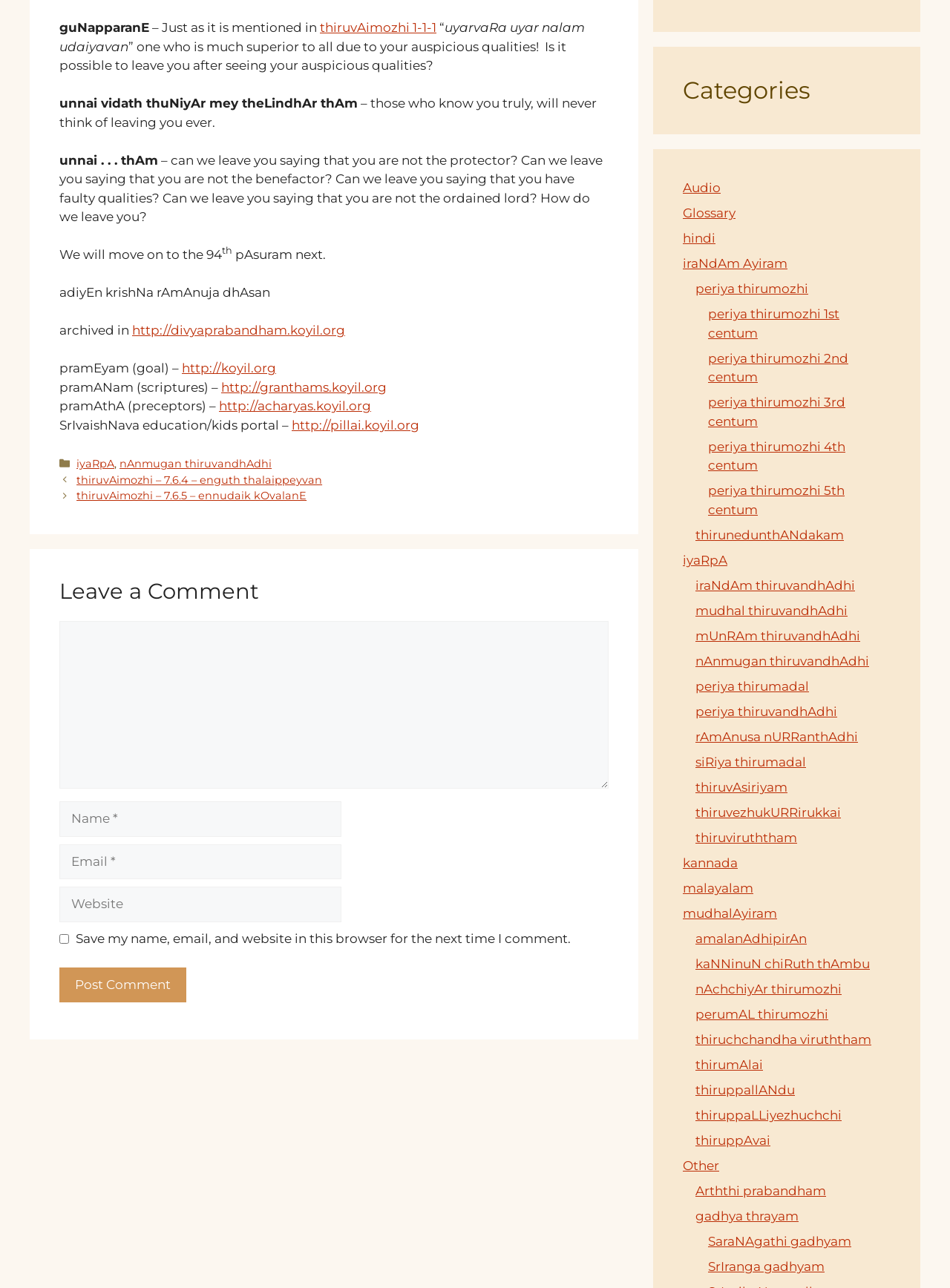How many links are there in the 'Categories' section?
Make sure to answer the question with a detailed and comprehensive explanation.

The 'Categories' section is located at the bottom right of the webpage. It contains 14 links, including 'Audio', 'Glossary', 'hindi', and others.